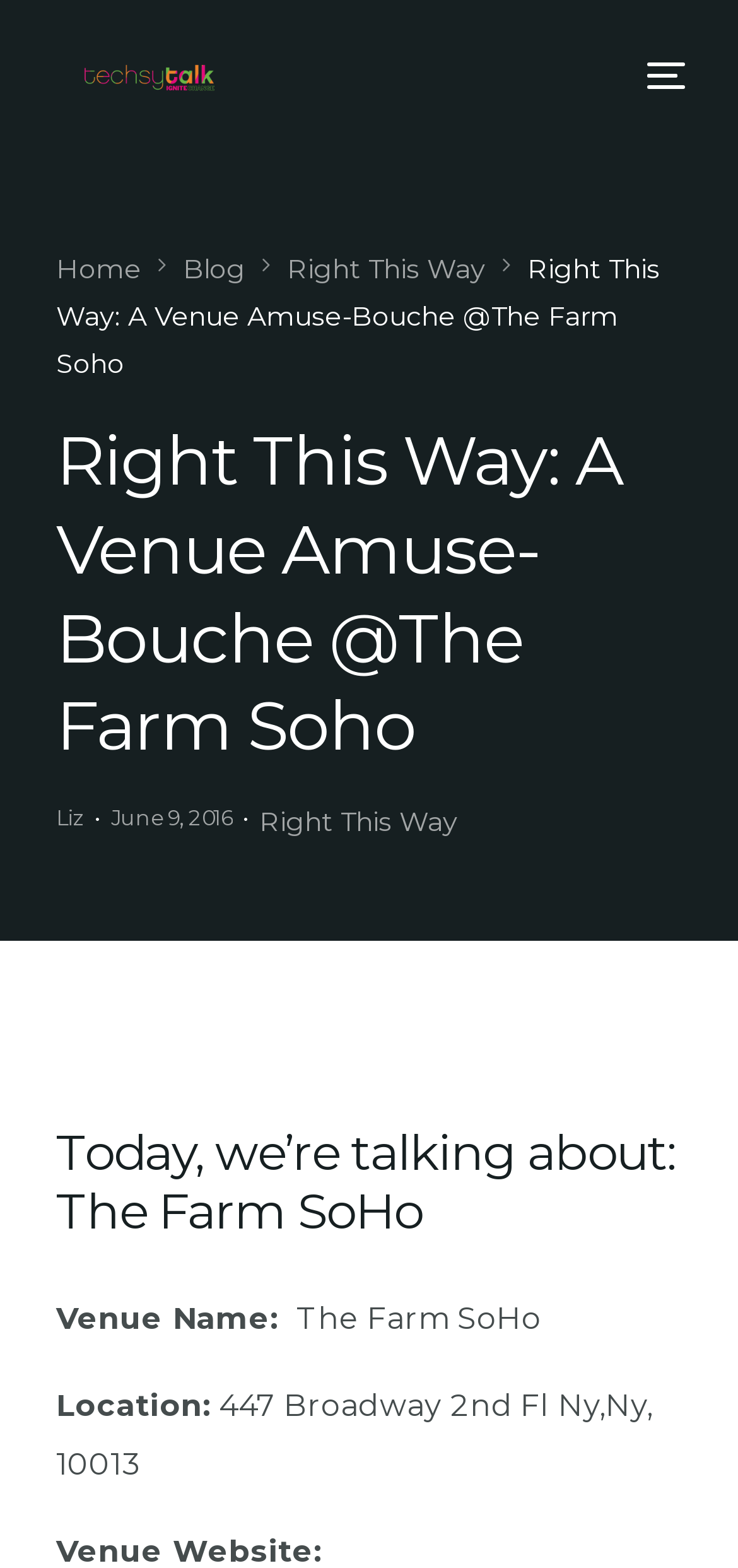Can you specify the bounding box coordinates of the area that needs to be clicked to fulfill the following instruction: "View the Coaching page"?

[0.05, 0.318, 0.95, 0.397]